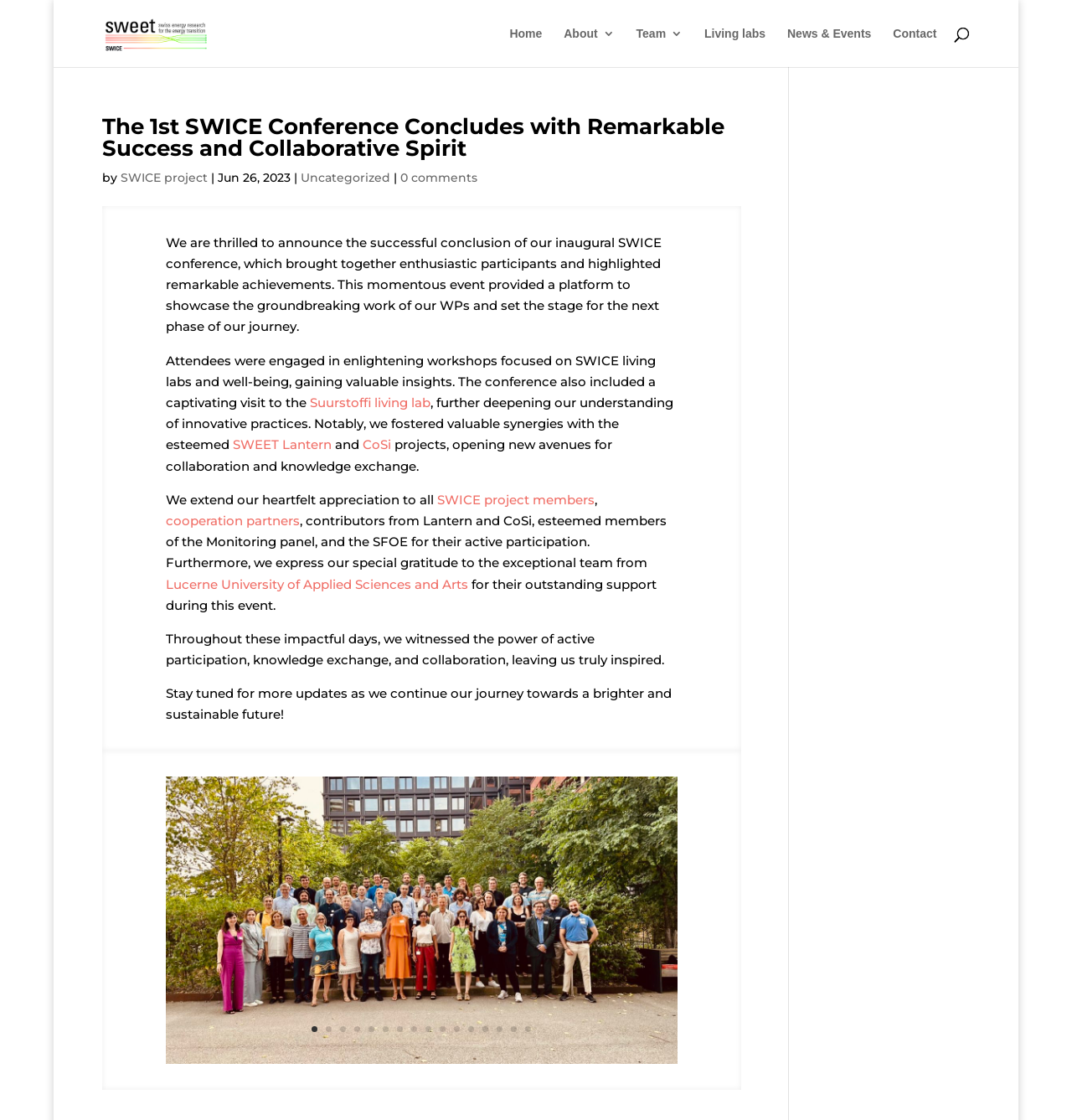Respond to the question below with a concise word or phrase:
What is the name of the conference?

SWICE Conference